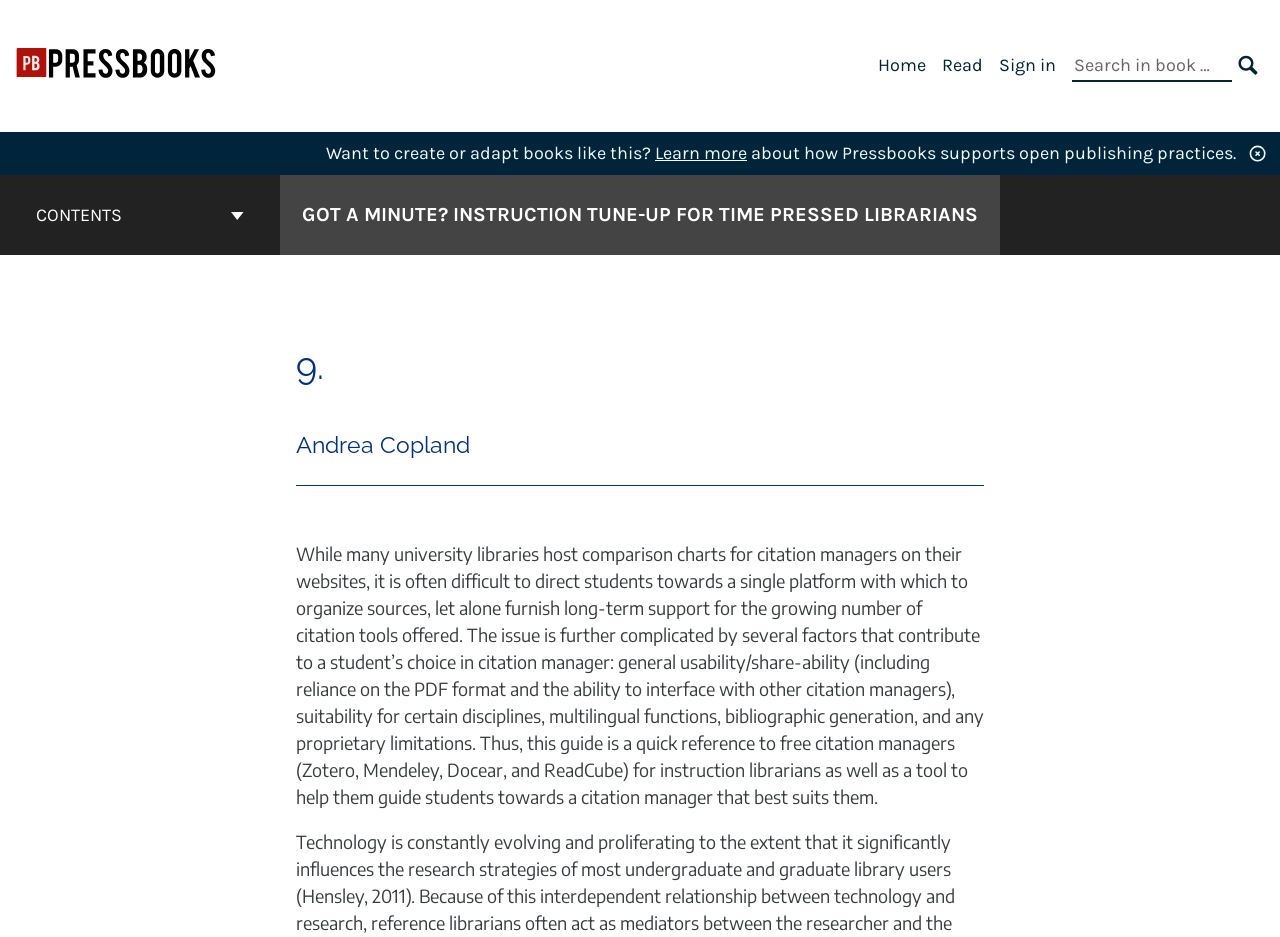How many citation managers are mentioned in this guide?
Look at the image and answer with only one word or phrase.

Four